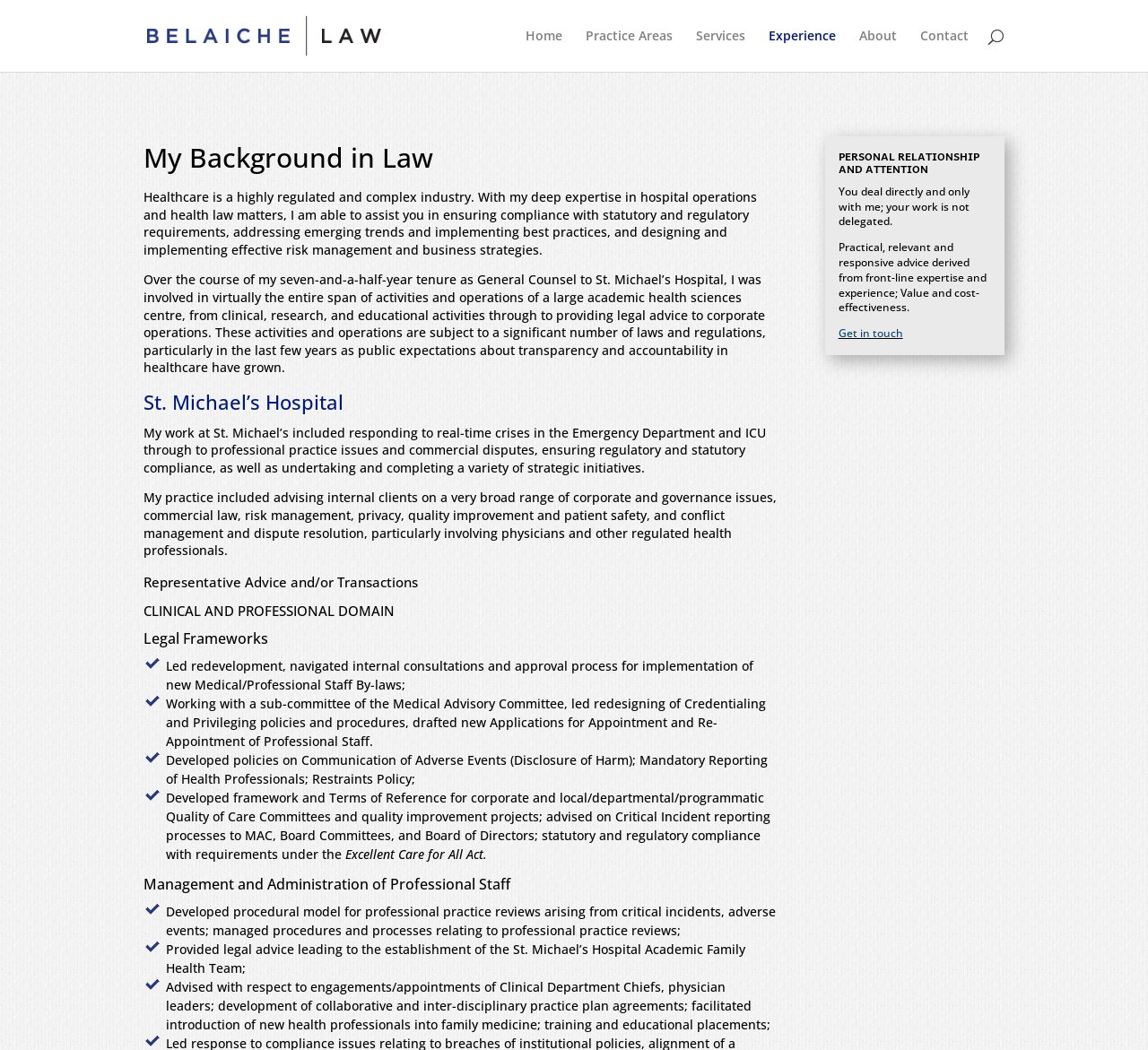Can you determine the bounding box coordinates of the area that needs to be clicked to fulfill the following instruction: "Click the 'Home' link"?

[0.458, 0.028, 0.49, 0.068]